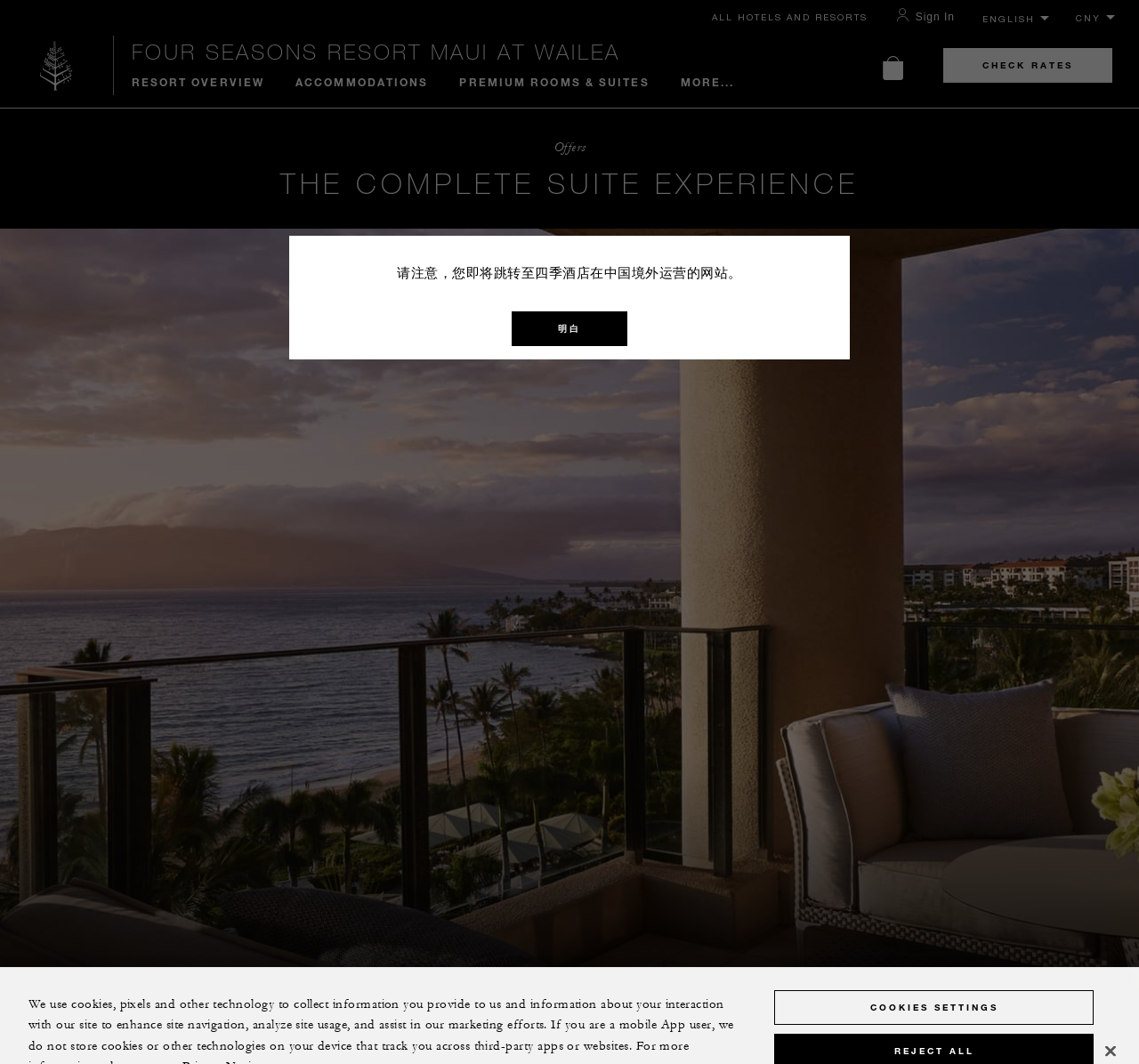Create a detailed narrative describing the layout and content of the webpage.

The webpage is about the Four Seasons Resort Maui at Wailea, with a focus on the Complete Suite Experience. At the top, there is a navigation bar with several links, including "ALL HOTELS AND RESORTS", "Person - Sign In", and a link to the Four Seasons home page. There are also two comboboxes for selecting language and another option. 

Below the navigation bar, there is a prominent link to the Four Seasons Resort Maui at Wailea, followed by a main links navigation section with links to "RESORT OVERVIEW", "ACCOMMODATIONS", "PREMIUM ROOMS & SUITES", and a "MORE..." button. 

On the right side of the page, there is a button to view the cart and a link to "CHECK RATES". In the middle of the page, there is a heading that reads "THE COMPLETE SUITE EXPERIENCE". Below the heading, there is a paragraph of text in Chinese, which appears to be a notice about the website being operated outside of China. 

There is also a link to "Offers" on the page, and at the very bottom, a button to access "COOKIES SETTINGS". Overall, the page seems to be promoting the luxury suite experience at the Four Seasons Resort Maui at Wailea, with various links and options to explore the resort's offerings.